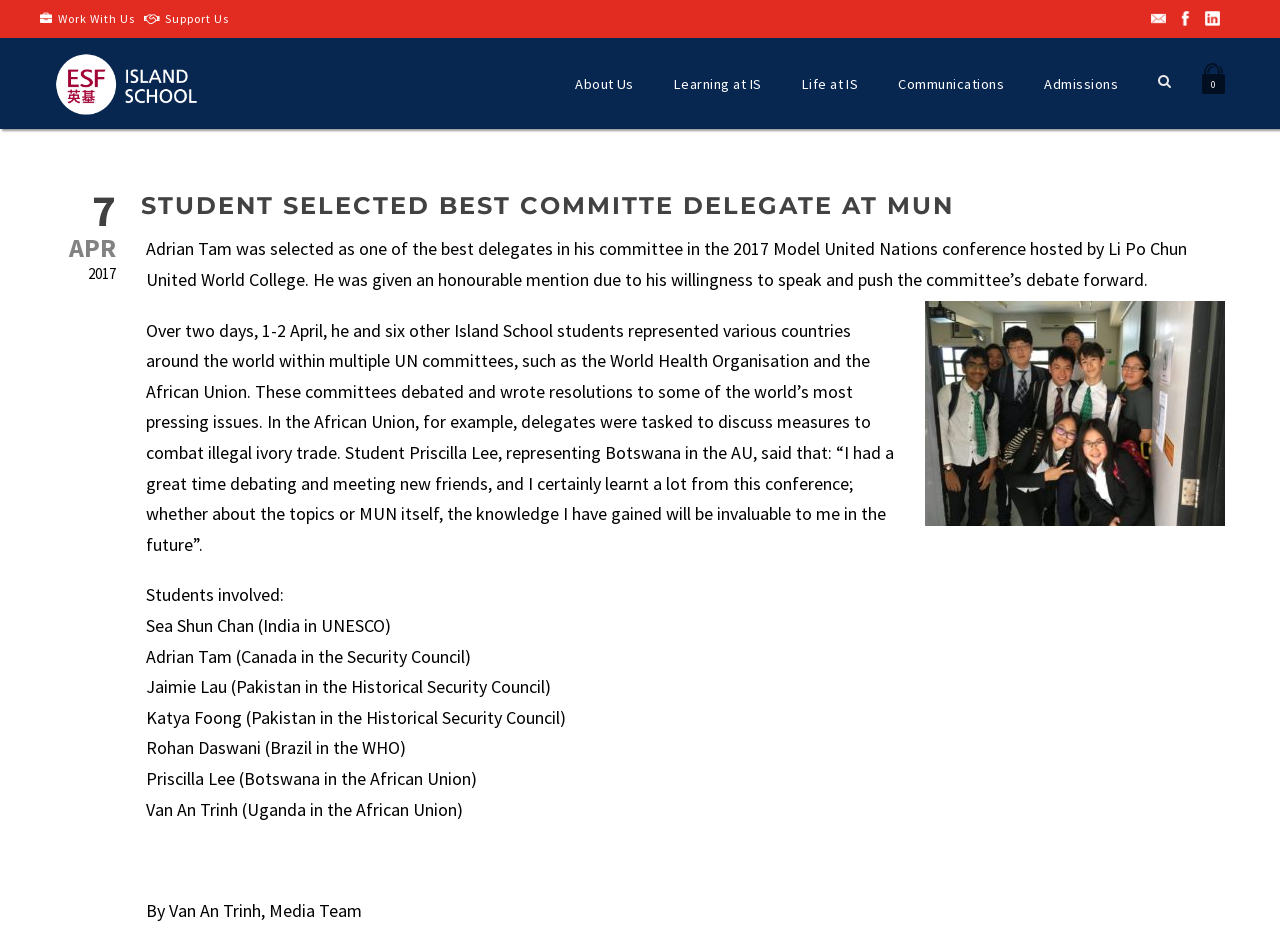Using the format (top-left x, top-left y, bottom-right x, bottom-right y), and given the element description, identify the bounding box coordinates within the screenshot: Support Us

[0.129, 0.012, 0.179, 0.028]